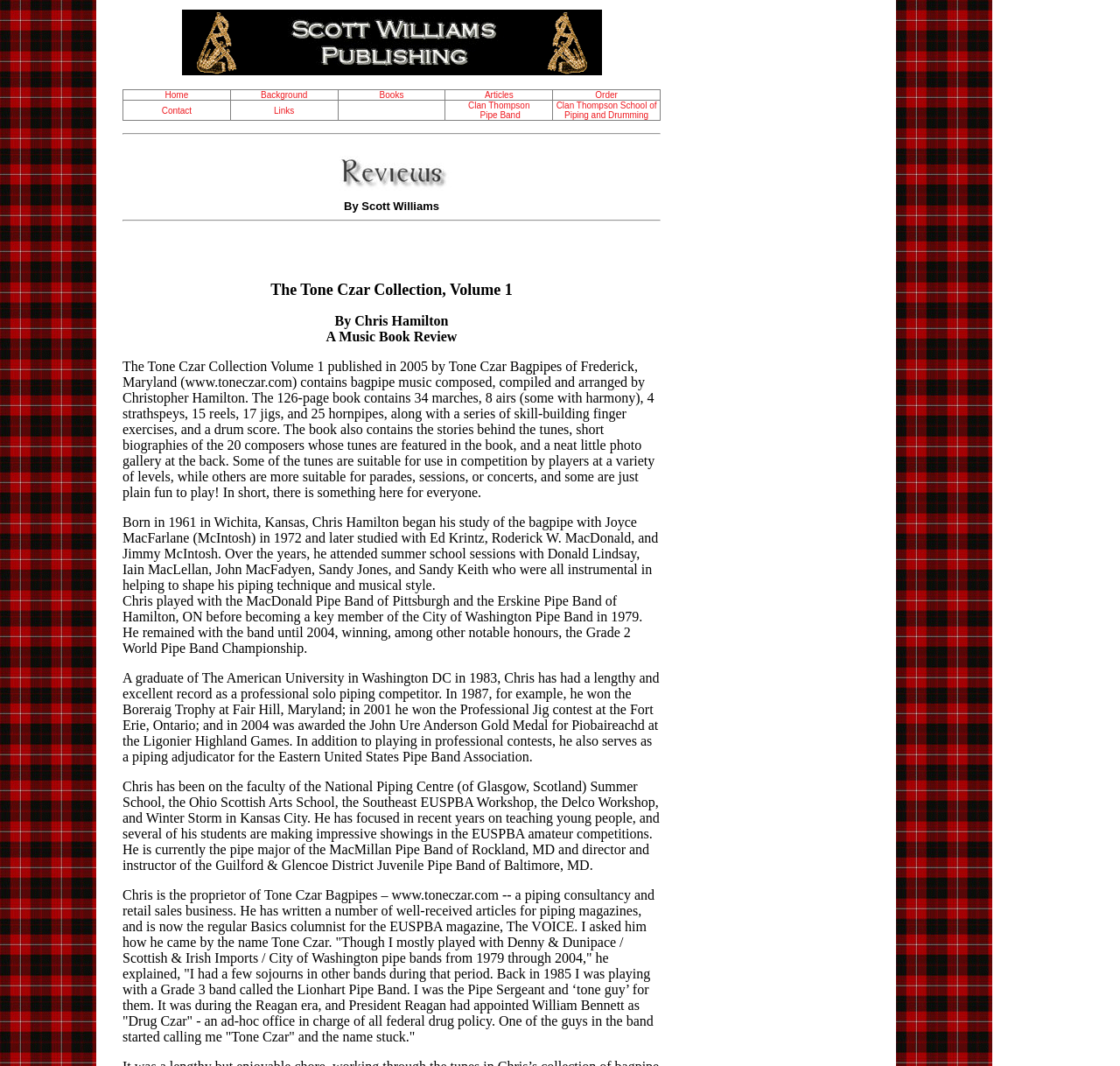Provide your answer in a single word or phrase: 
What is the text adjacent to the second image?

By Scott Williams